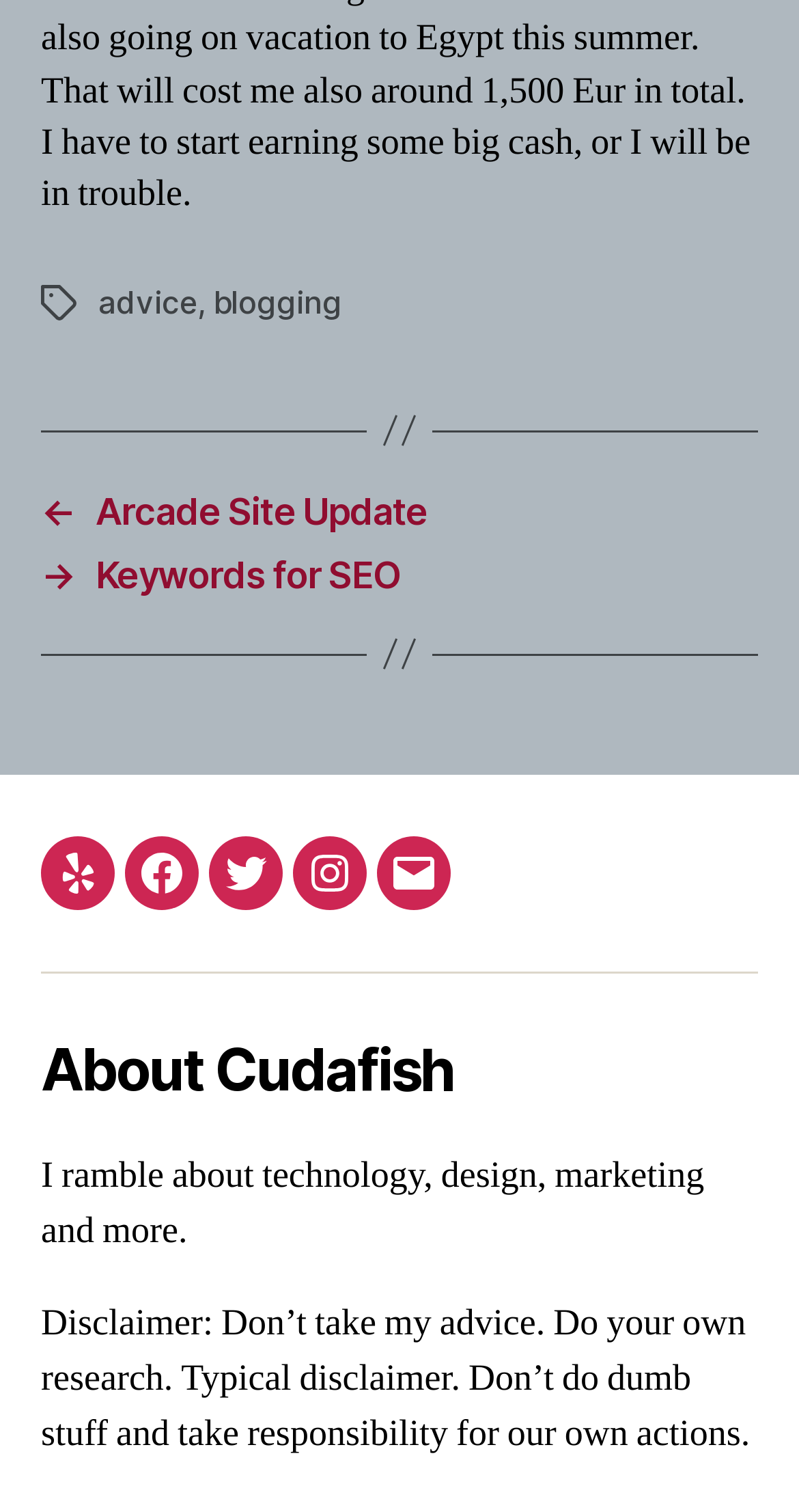What is the topic of the first post?
Using the picture, provide a one-word or short phrase answer.

Arcade Site Update